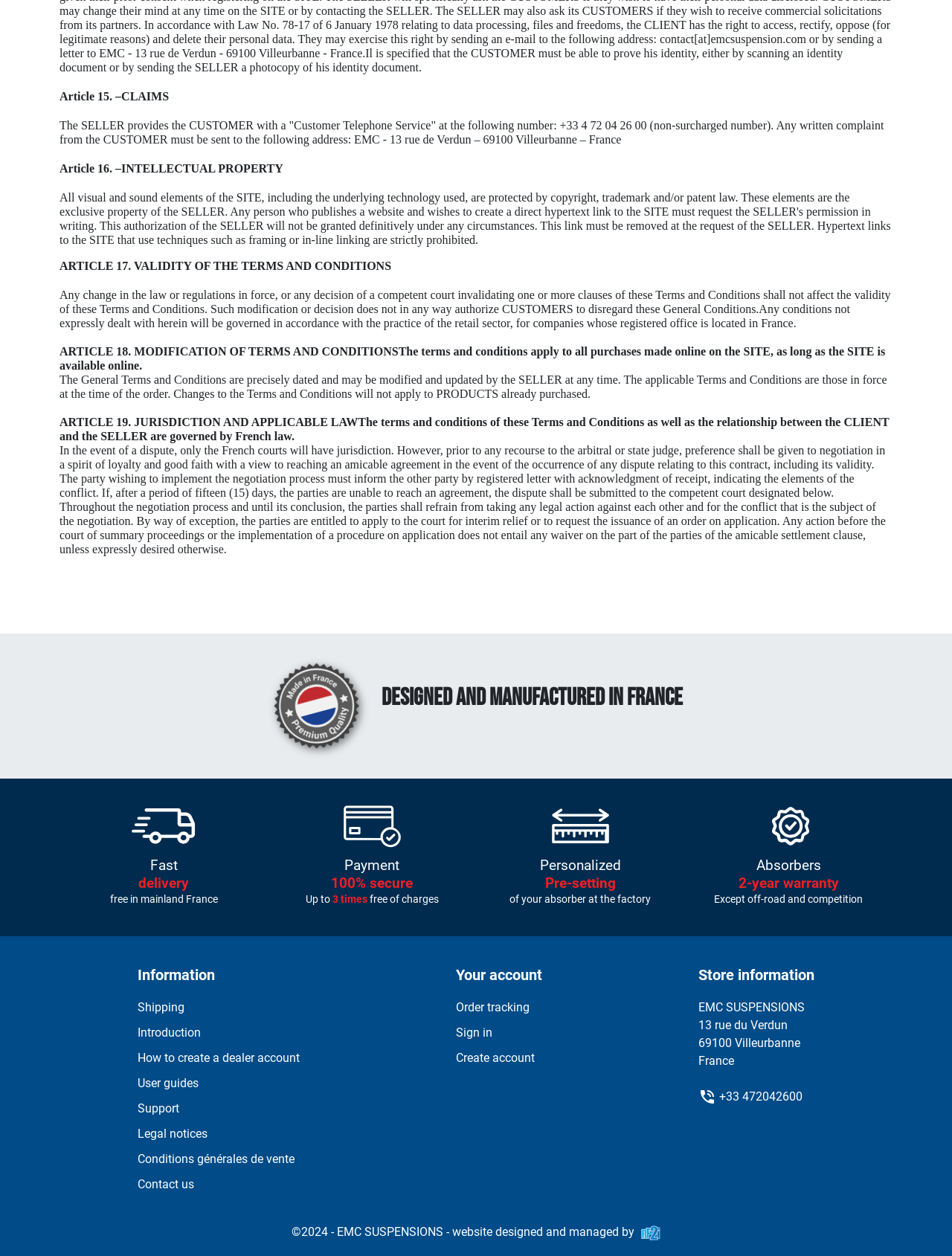Locate the bounding box coordinates of the element I should click to achieve the following instruction: "Click on 'Conditions générales de vente'".

[0.145, 0.916, 0.309, 0.93]